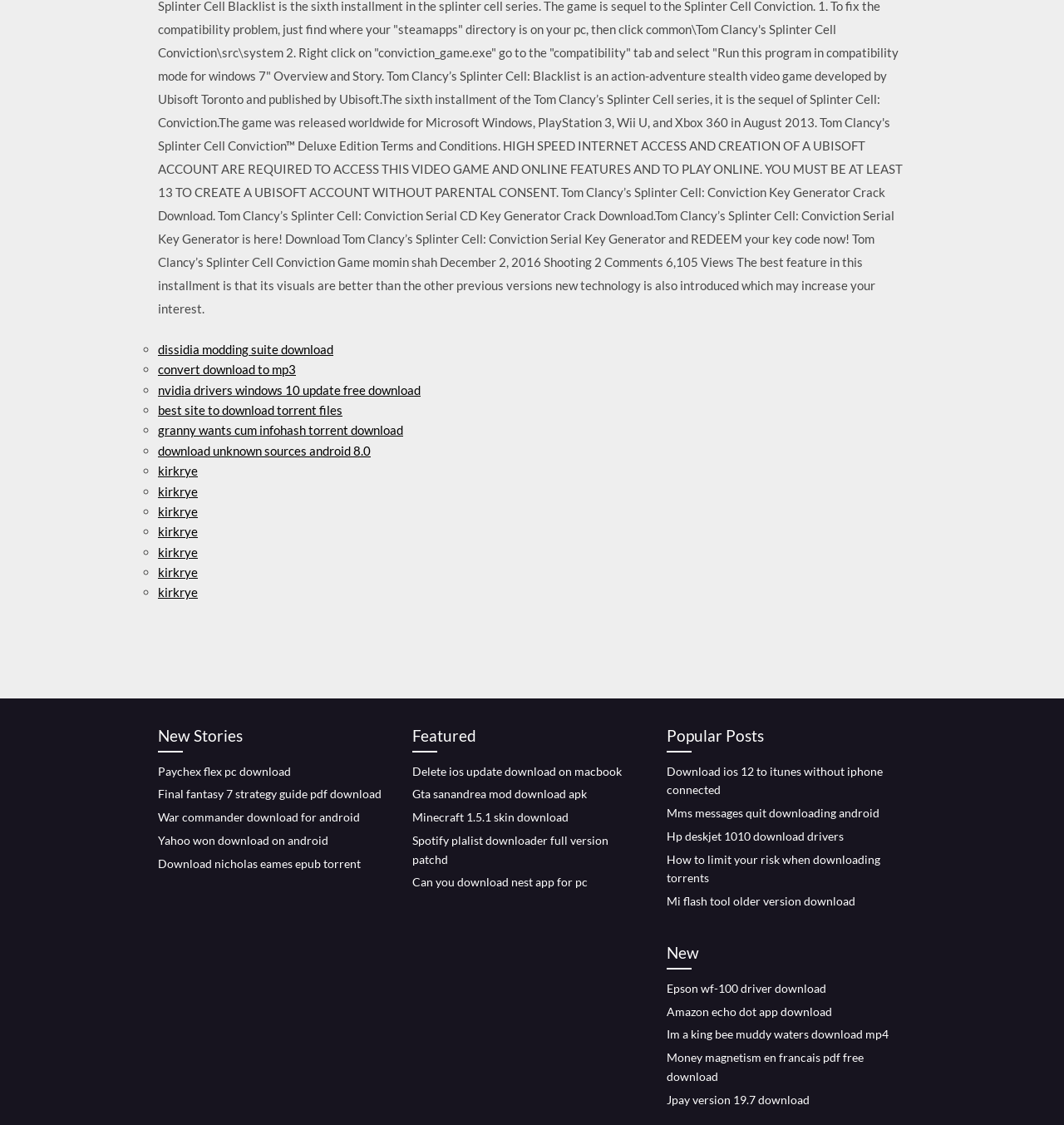Given the description: "kirkrye", determine the bounding box coordinates of the UI element. The coordinates should be formatted as four float numbers between 0 and 1, [left, top, right, bottom].

[0.148, 0.52, 0.186, 0.533]